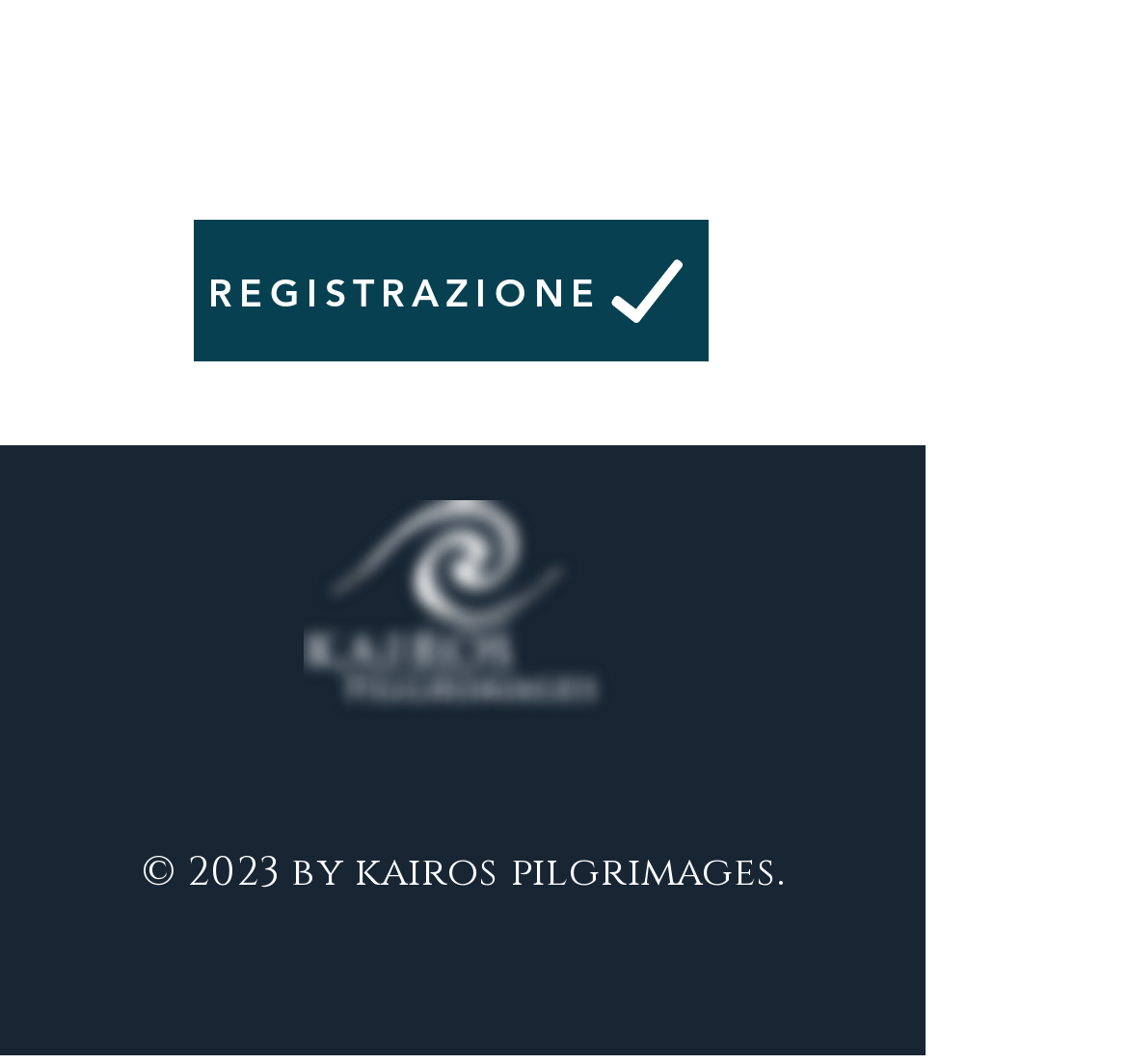Provide your answer in one word or a succinct phrase for the question: 
What is the content info section's vertical position?

bottom